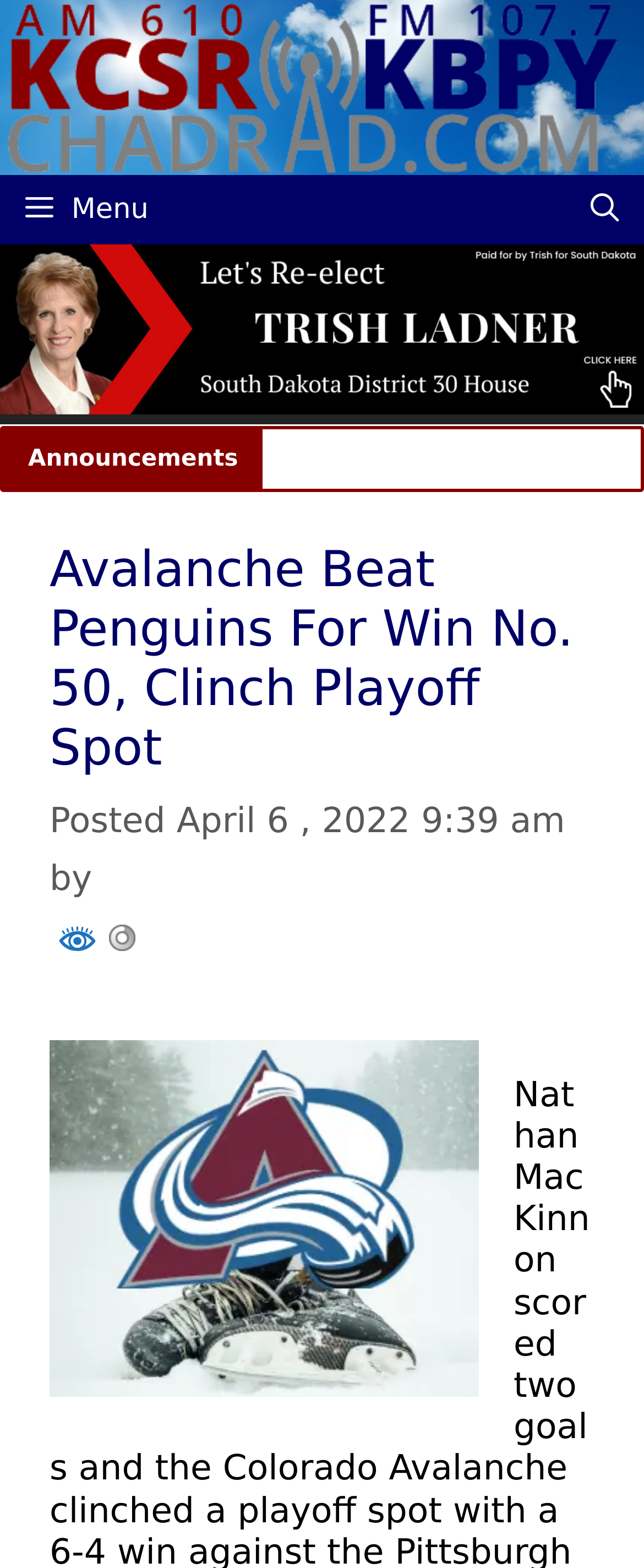What is the author of the article?
Please interpret the details in the image and answer the question thoroughly.

The webpage does not explicitly mention the author of the article. There is a 'by' keyword, but it is not followed by a name or any other information that could identify the author.